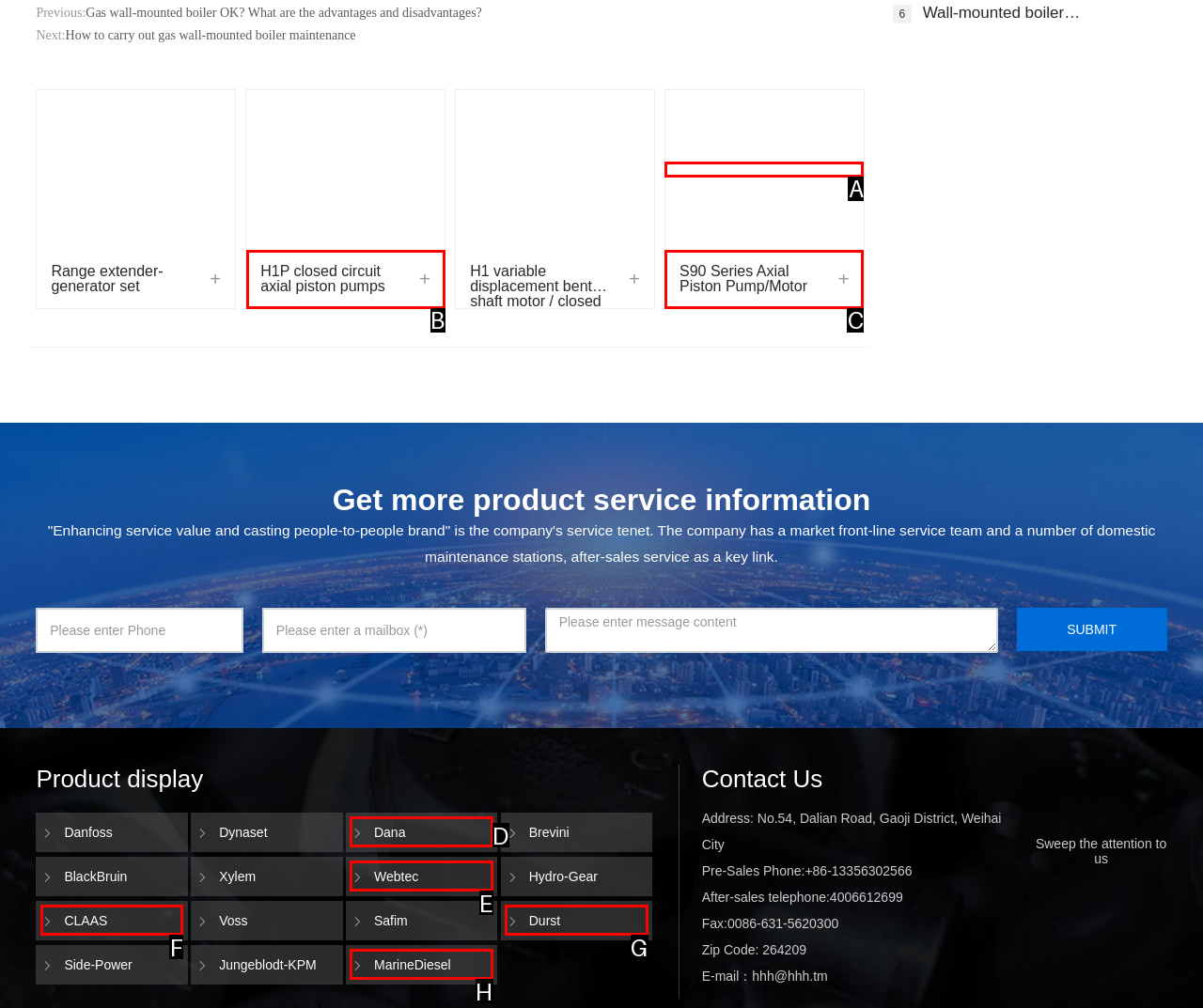Choose the UI element that best aligns with the description: S90 Series Axial Piston Pump/Motor
Respond with the letter of the chosen option directly.

C